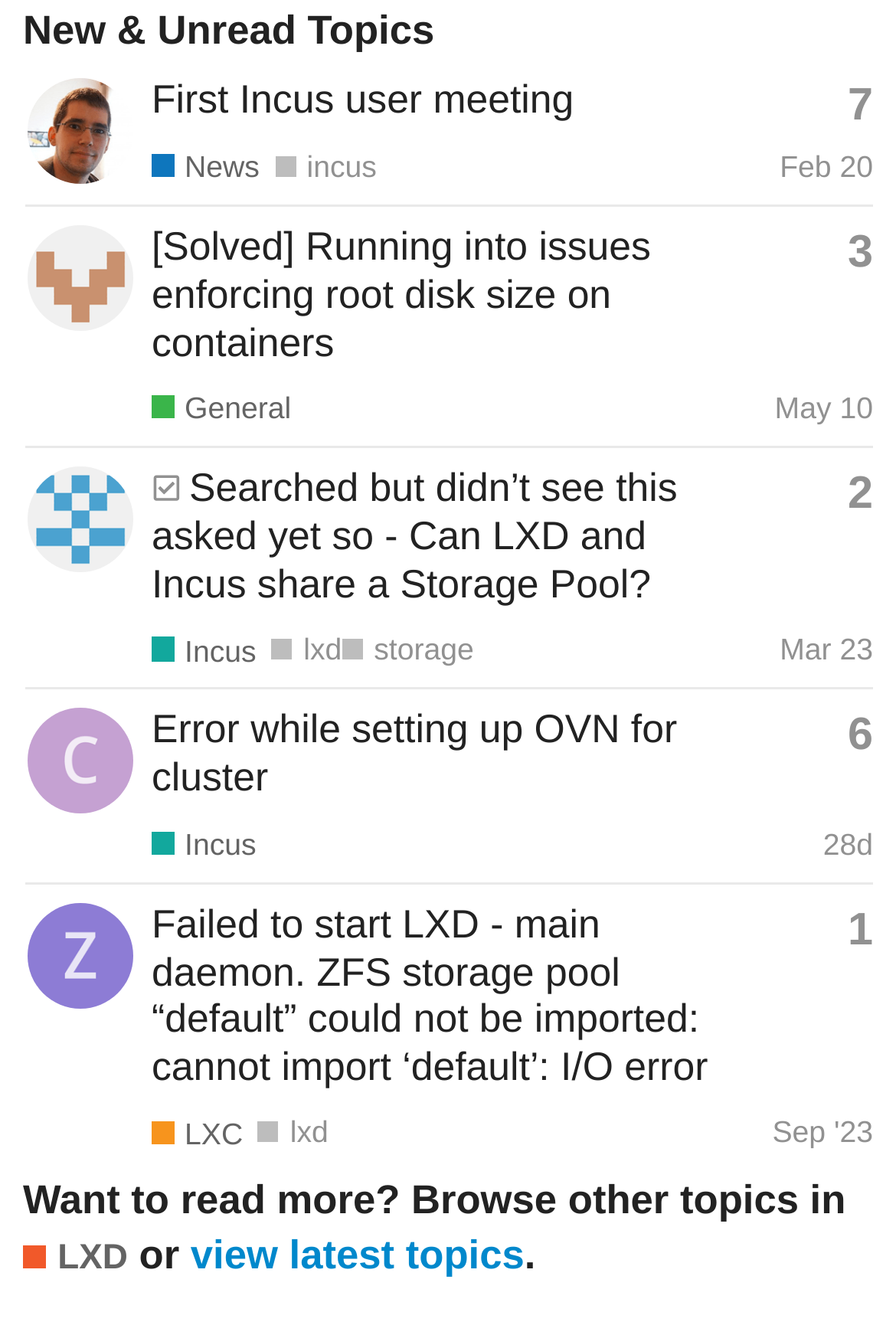How many replies does the second topic have?
From the image, respond with a single word or phrase.

3